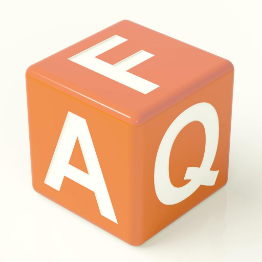Based on the image, please elaborate on the answer to the following question:
What is the company that offers chemical protective suits?

The company that offers chemical protective suits and other related products or services is Jiangsu Dingxiang Marine Equipment Co., Ltd., which is likely the owner of the webpage where the FAQ section is featured.